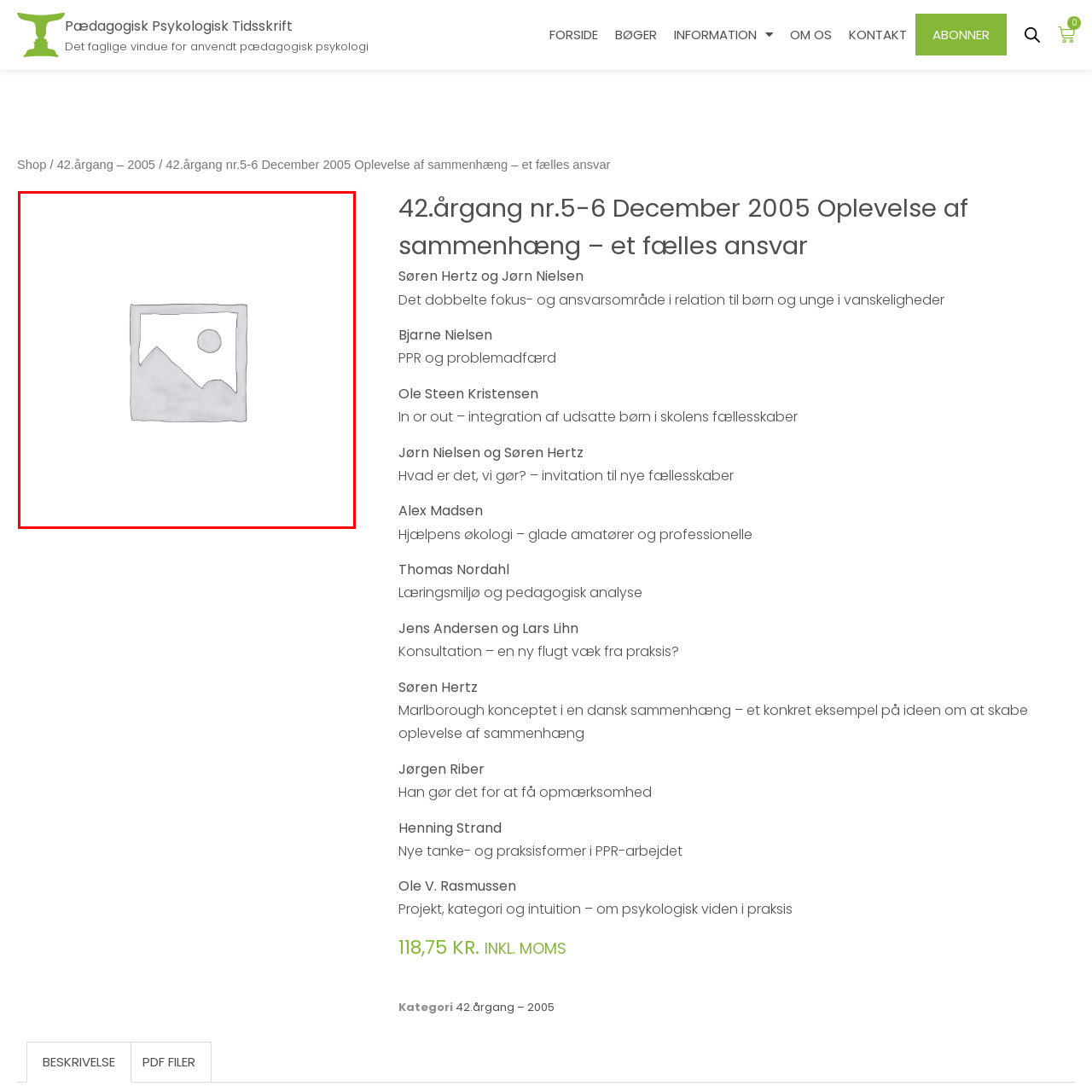Look at the image within the red outlined box, What is the theme of the December 2005 issue? Provide a one-word or brief phrase answer.

Collective responsibility